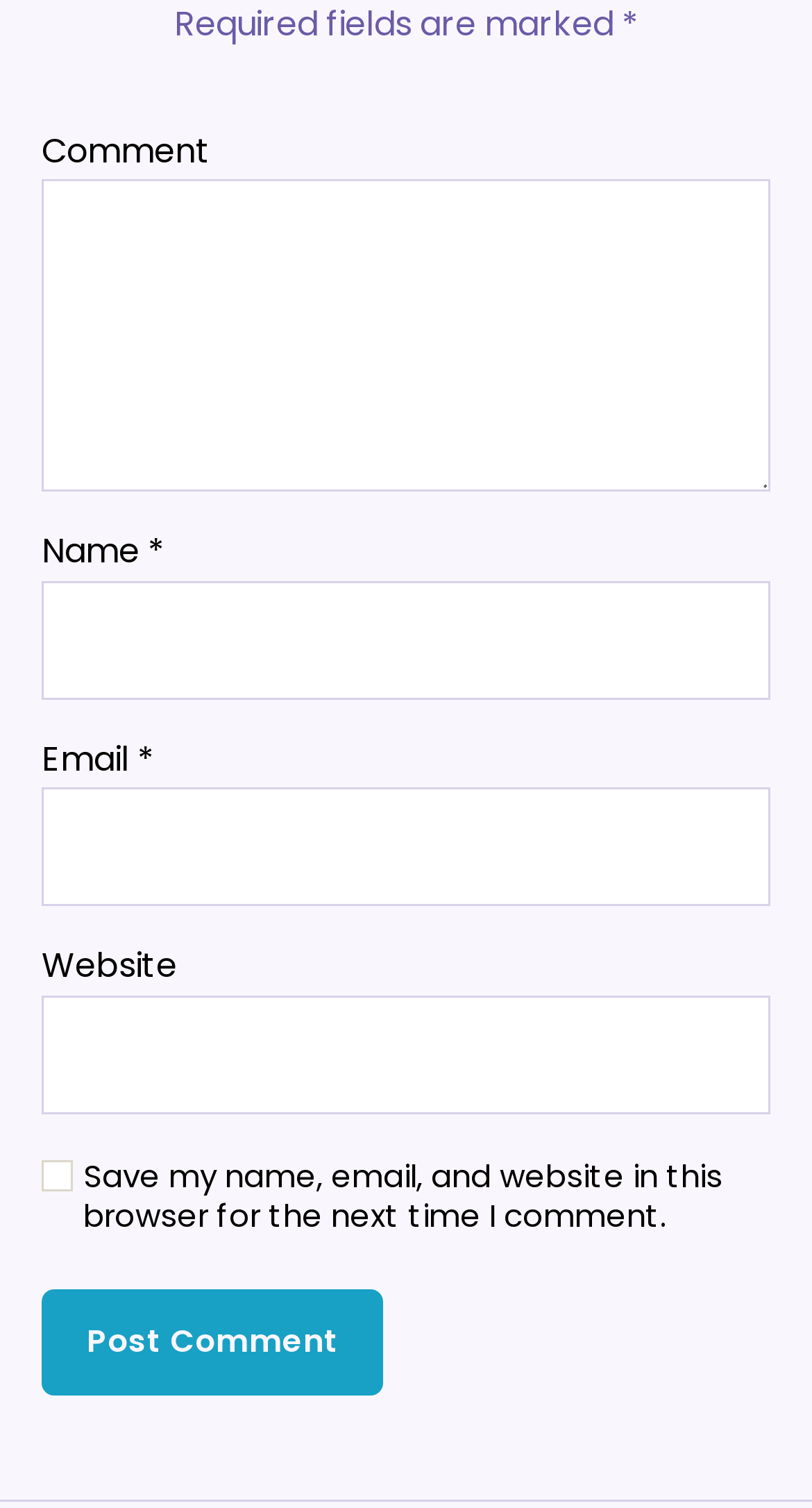How many text boxes are there in the form?
Use the screenshot to answer the question with a single word or phrase.

4